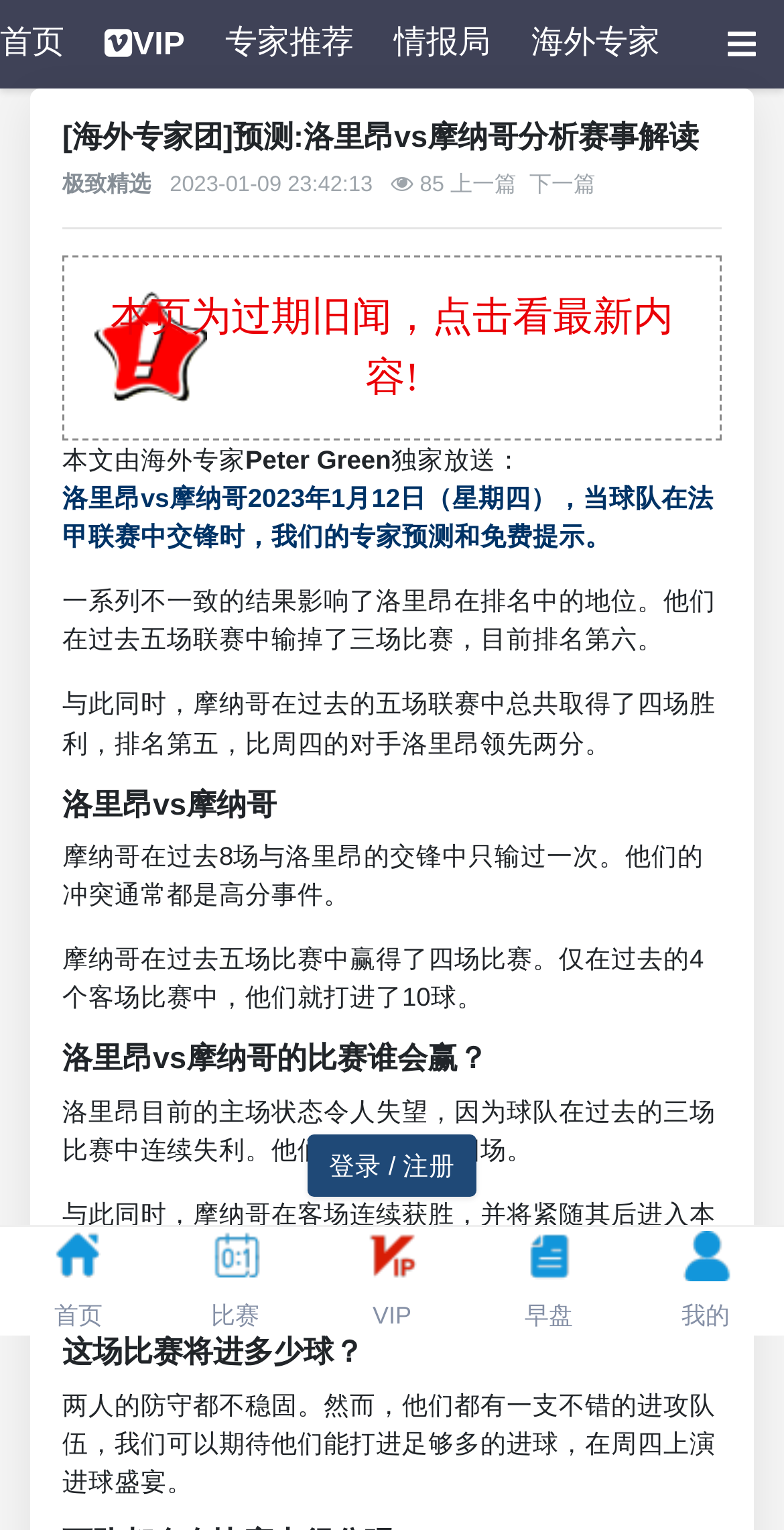Identify the bounding box coordinates of the part that should be clicked to carry out this instruction: "login or register".

[0.392, 0.741, 0.607, 0.782]